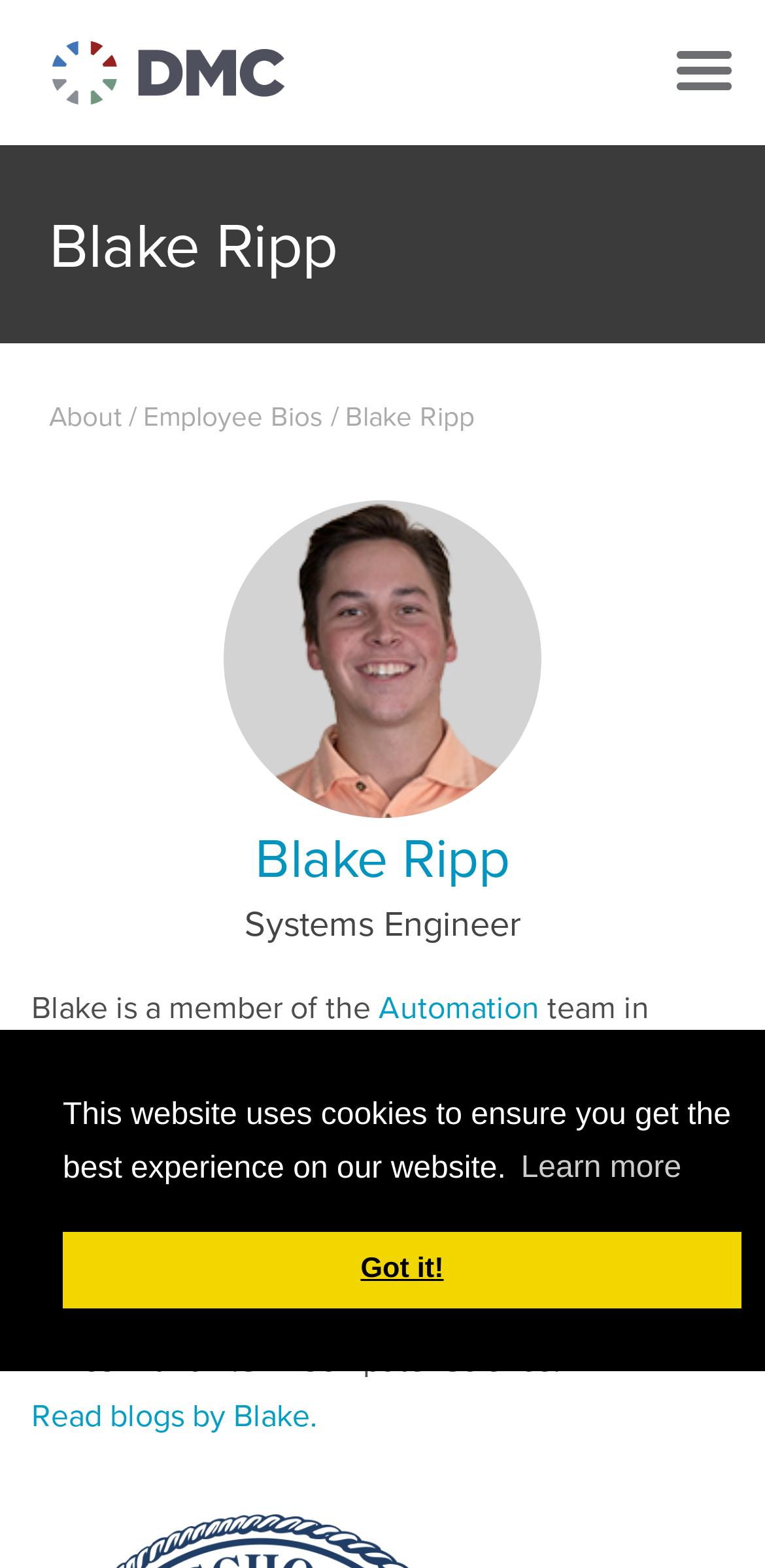What college did Blake Ripp graduate from?
Examine the screenshot and reply with a single word or phrase.

Colorado School of Mines